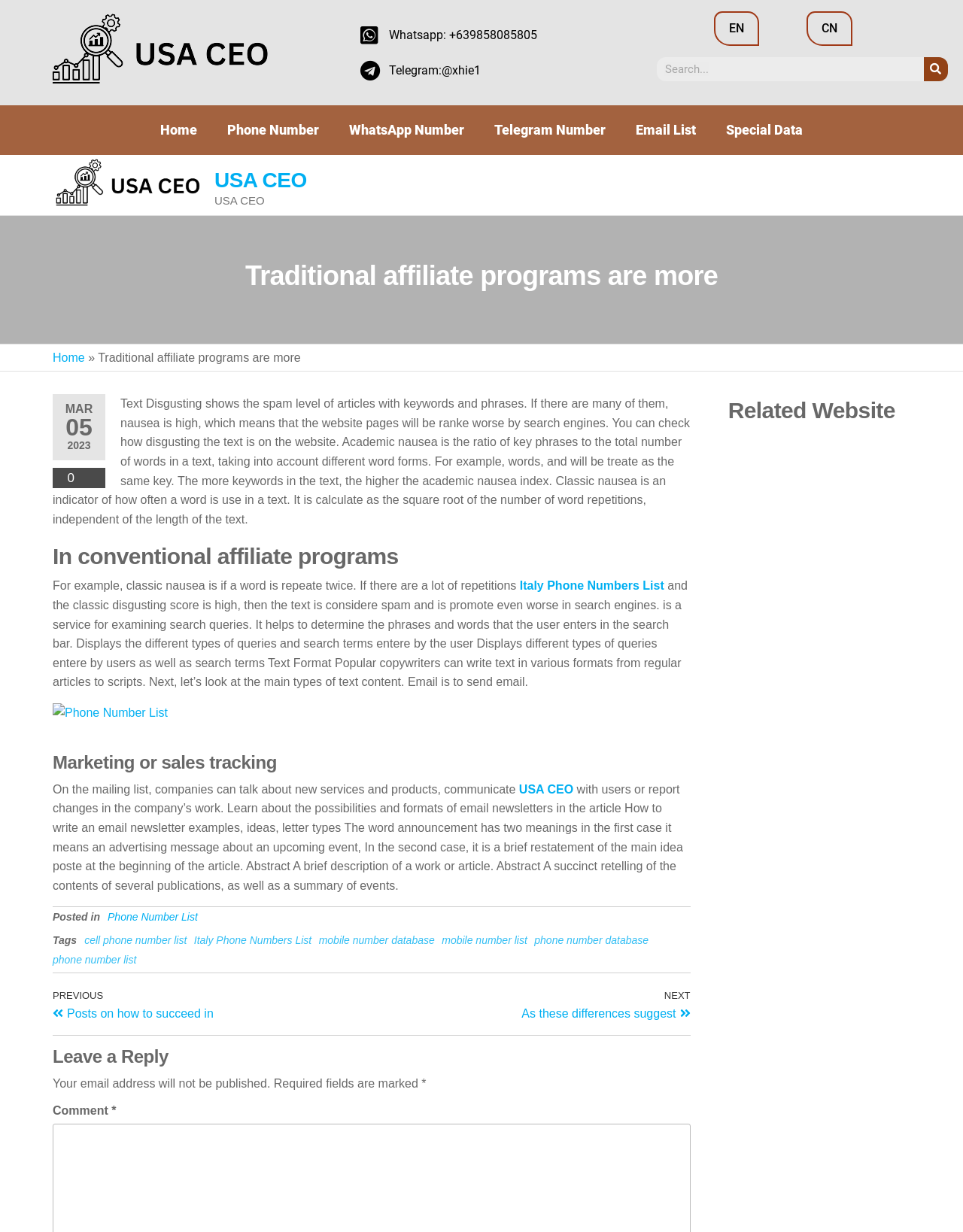What is the purpose of the 'Phone Number List' link?
Examine the image and give a concise answer in one word or a short phrase.

To access phone number list